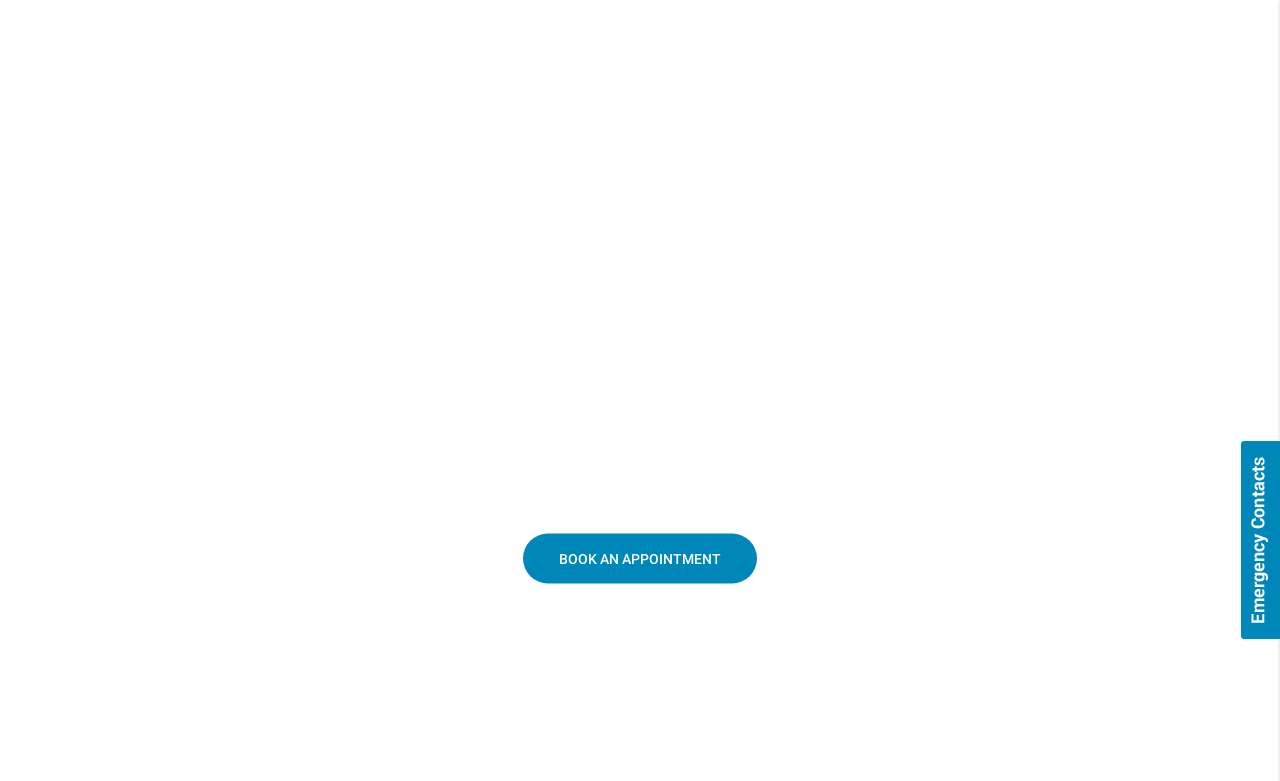Create a detailed summary of all the visual and textual information on the webpage.

The webpage is about Harris and Moor Dental Practice, a dental clinic located in Paignton, Devon. At the top of the page, there is a logo of the dental practice, accompanied by a link to the practice's name. Below the logo, there are three links: a phone number, an email address, and a social media icon.

The main navigation menu is located below, consisting of seven links: Home, About Us, Meet The Team, Fees, FAQs, Practice Tour, and Testimonials. These links are aligned horizontally and take up most of the width of the page.

Below the navigation menu, there is a heading that welcomes visitors to the Paignton dental practice. Underneath the heading, there are three blocks of text. The first block announces that the practice is open and provides information about booking appointments. The second block provides details about dental emergencies and how to contact the on-call dentist outside of working hours. The third block is a call-to-action, encouraging visitors to book an appointment.

On the right side of the page, there is a prominent button to book an appointment. Above the button, there are two static text elements, one of which appears to be a spacer.